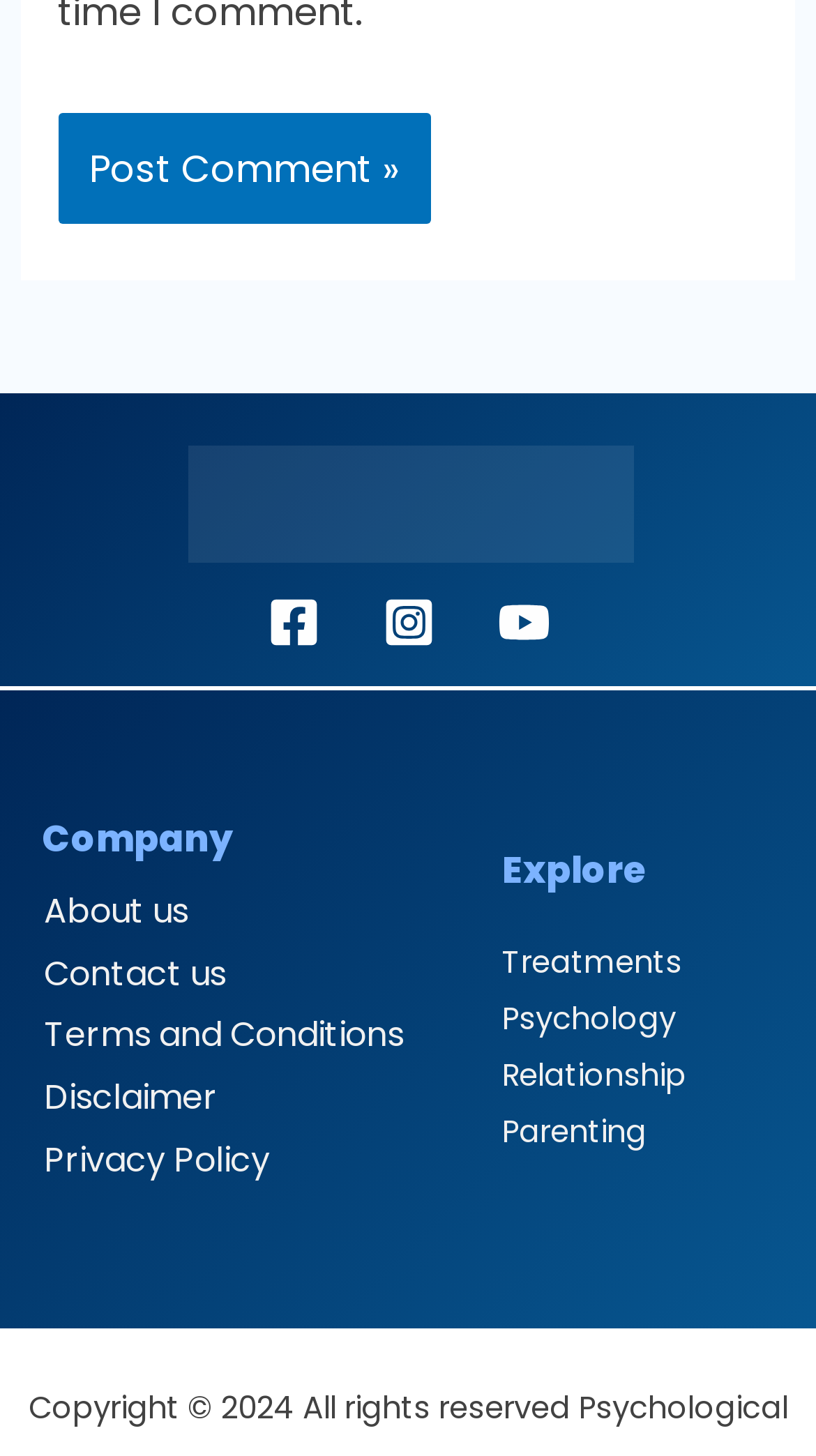Identify the bounding box coordinates necessary to click and complete the given instruction: "Visit Facebook".

[0.327, 0.409, 0.391, 0.445]